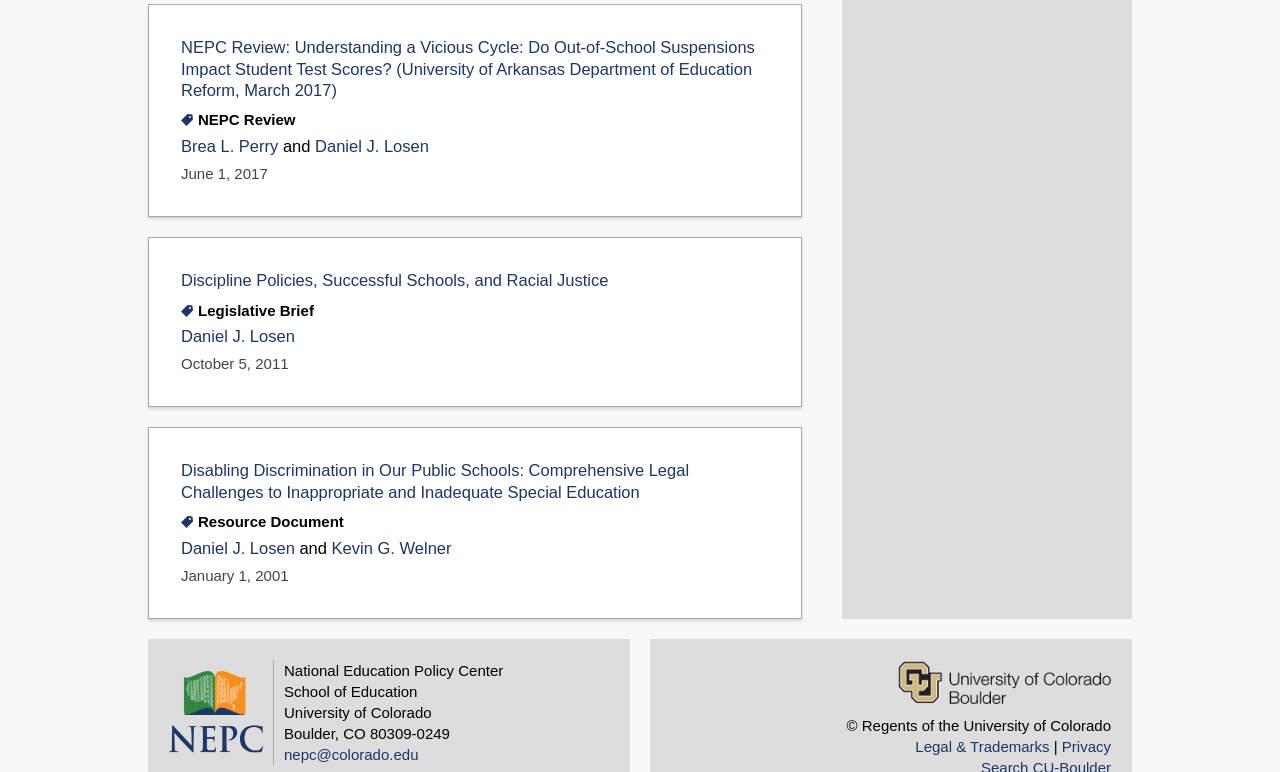Provide your answer in a single word or phrase: 
What is the title of the first article?

NEPC Review: Understanding a Vicious Cycle